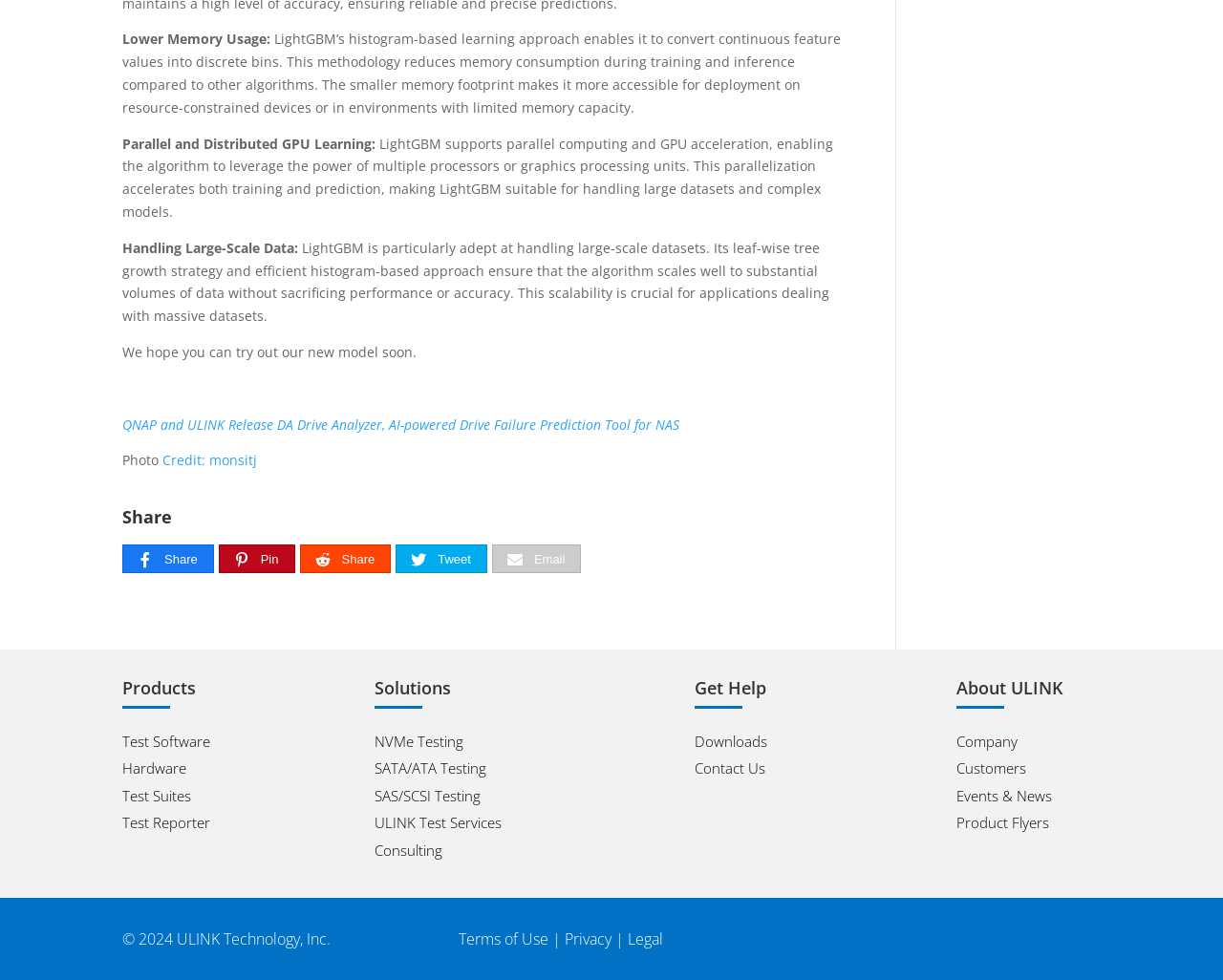What is the copyright year of ULINK Technology, Inc.?
Using the visual information, respond with a single word or phrase.

2024